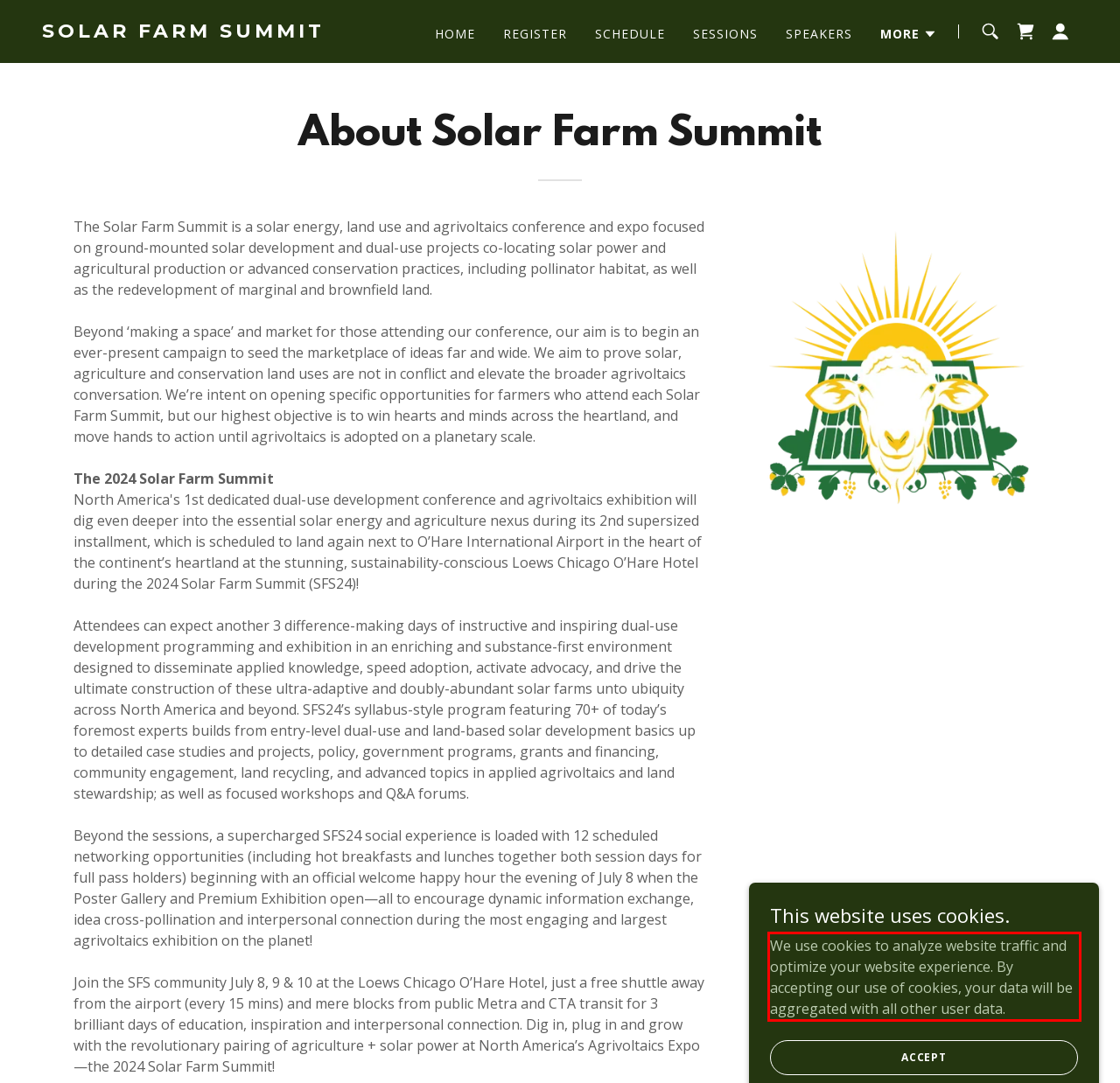Within the screenshot of the webpage, there is a red rectangle. Please recognize and generate the text content inside this red bounding box.

We use cookies to analyze website traffic and optimize your website experience. By accepting our use of cookies, your data will be aggregated with all other user data.